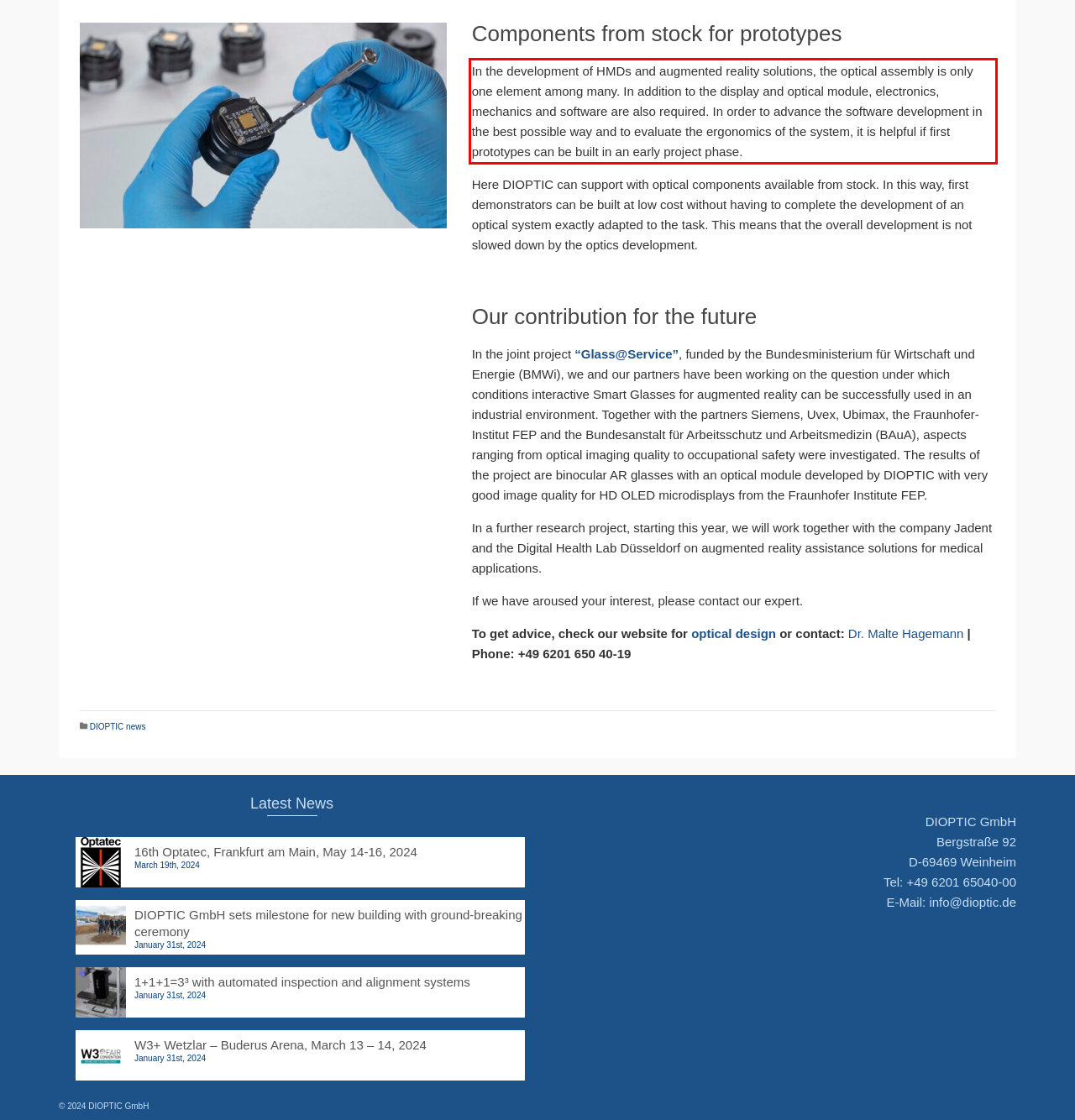Given a screenshot of a webpage with a red bounding box, extract the text content from the UI element inside the red bounding box.

In the development of HMDs and augmented reality solutions, the optical assembly is only one element among many. In addition to the display and optical module, electronics, mechanics and software are also required. In order to advance the software development in the best possible way and to evaluate the ergonomics of the system, it is helpful if first prototypes can be built in an early project phase.